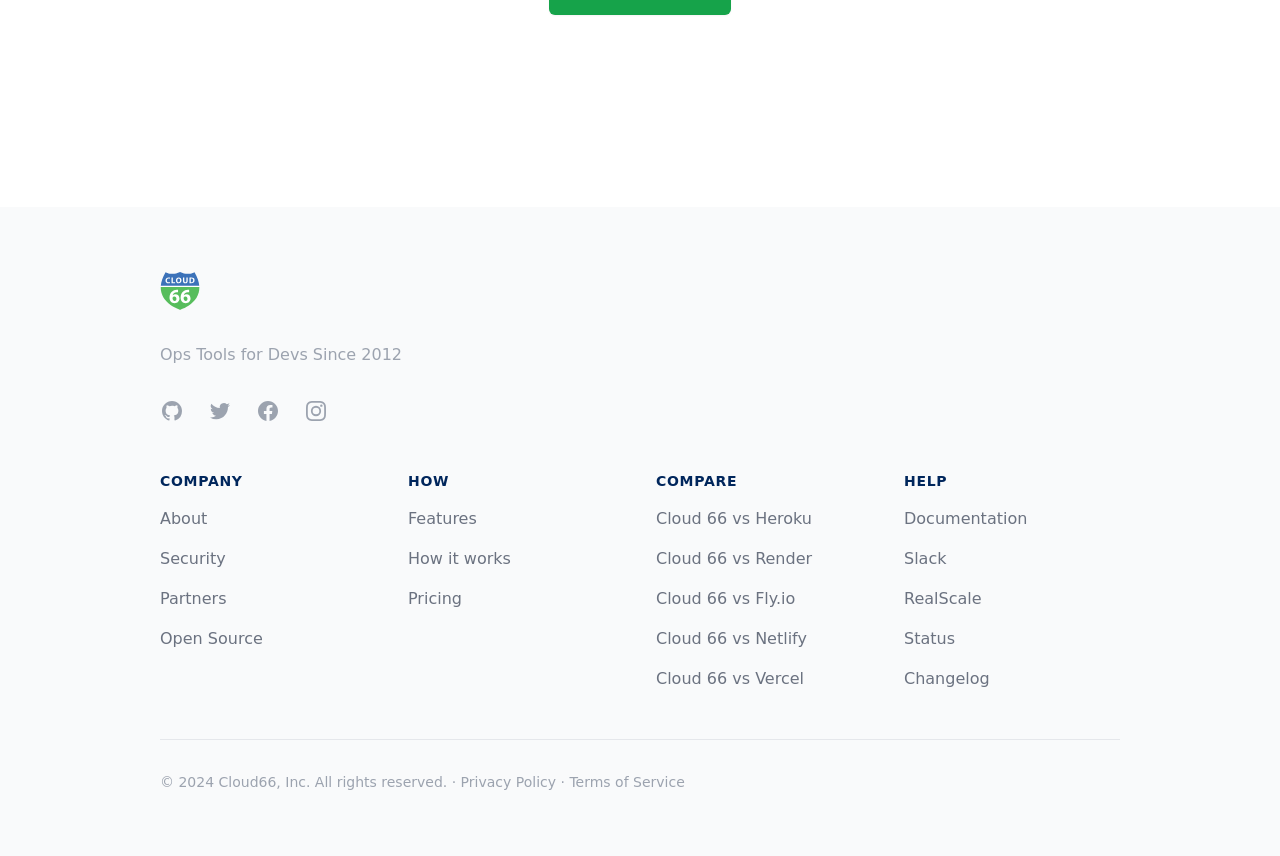What year is mentioned in the copyright notice?
Please give a detailed and thorough answer to the question, covering all relevant points.

The copyright notice is located at the bottom of the webpage and includes the year '2024', which is mentioned next to the '©' symbol.